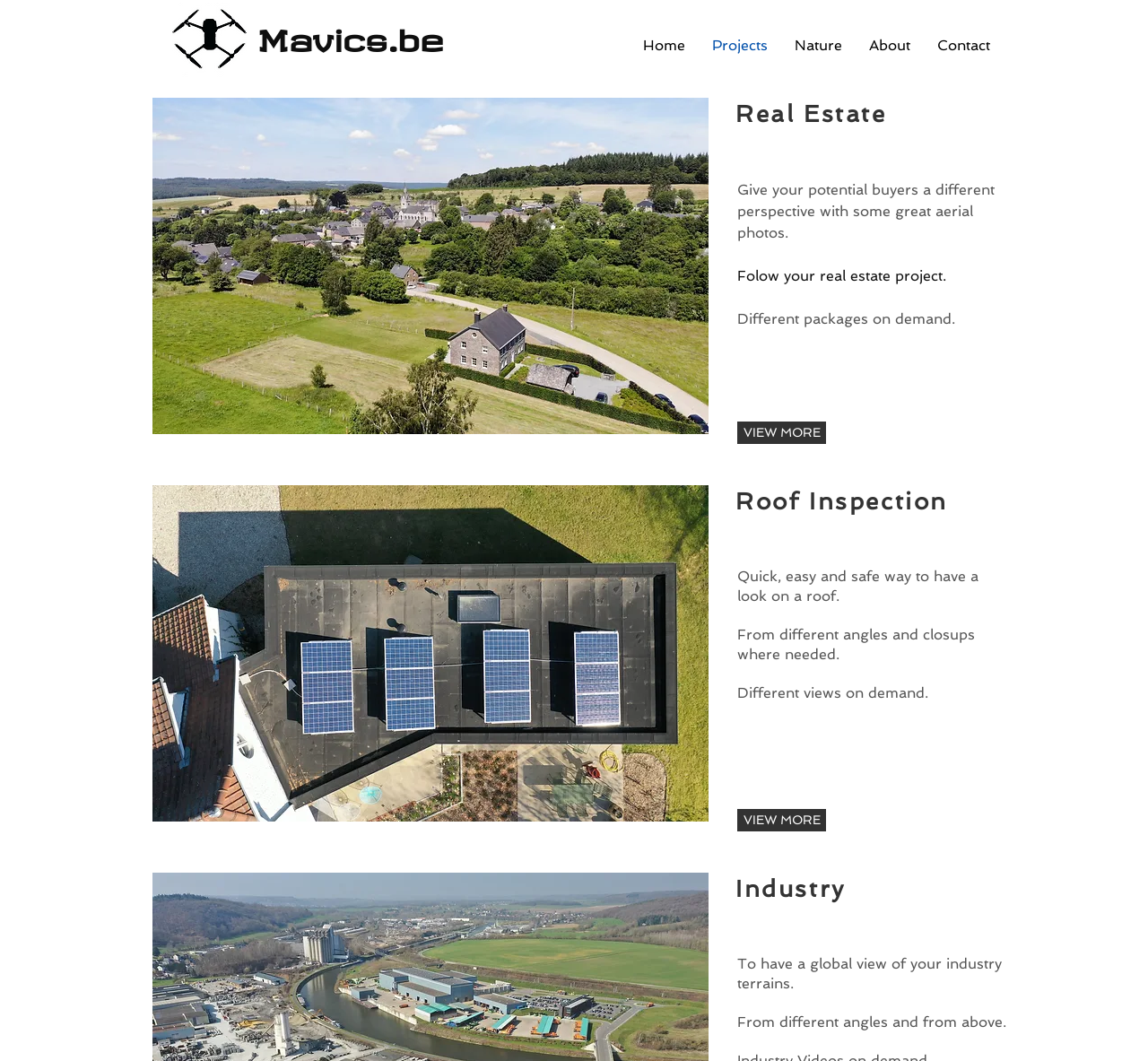How many 'VIEW MORE' links are there?
Please use the image to provide an in-depth answer to the question.

By examining the webpage, I can see that there are two 'VIEW MORE' links, one for Real Estate and one for Roof Inspection. These links are likely used to navigate to more detailed pages or to view more information about the respective projects.